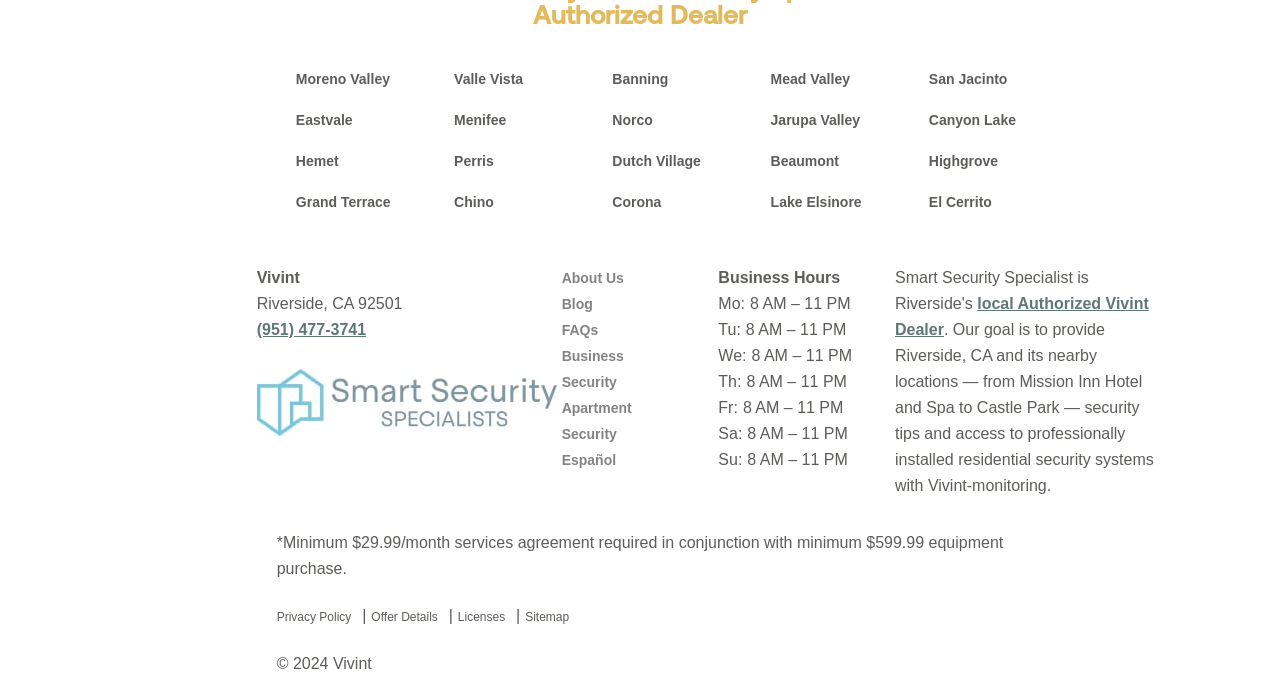What is the name of the city in the top-left link?
Please use the visual content to give a single word or phrase answer.

Moreno Valley